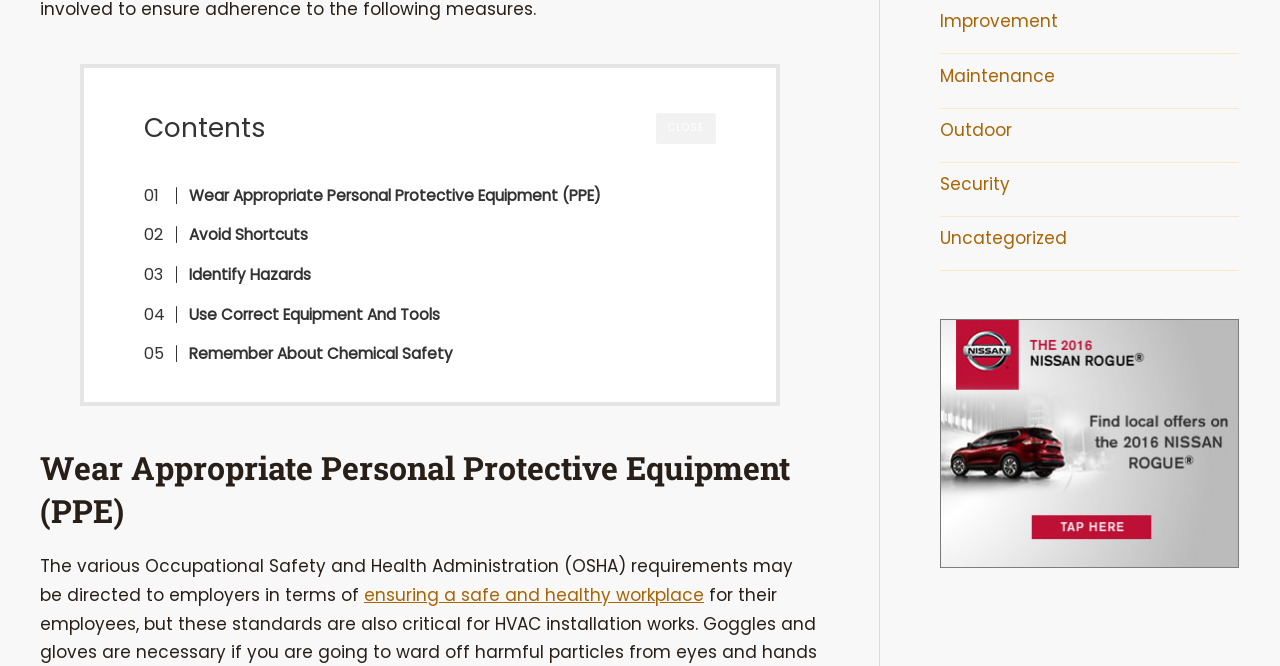Respond concisely with one word or phrase to the following query:
What is below the 'Contents' text?

Links